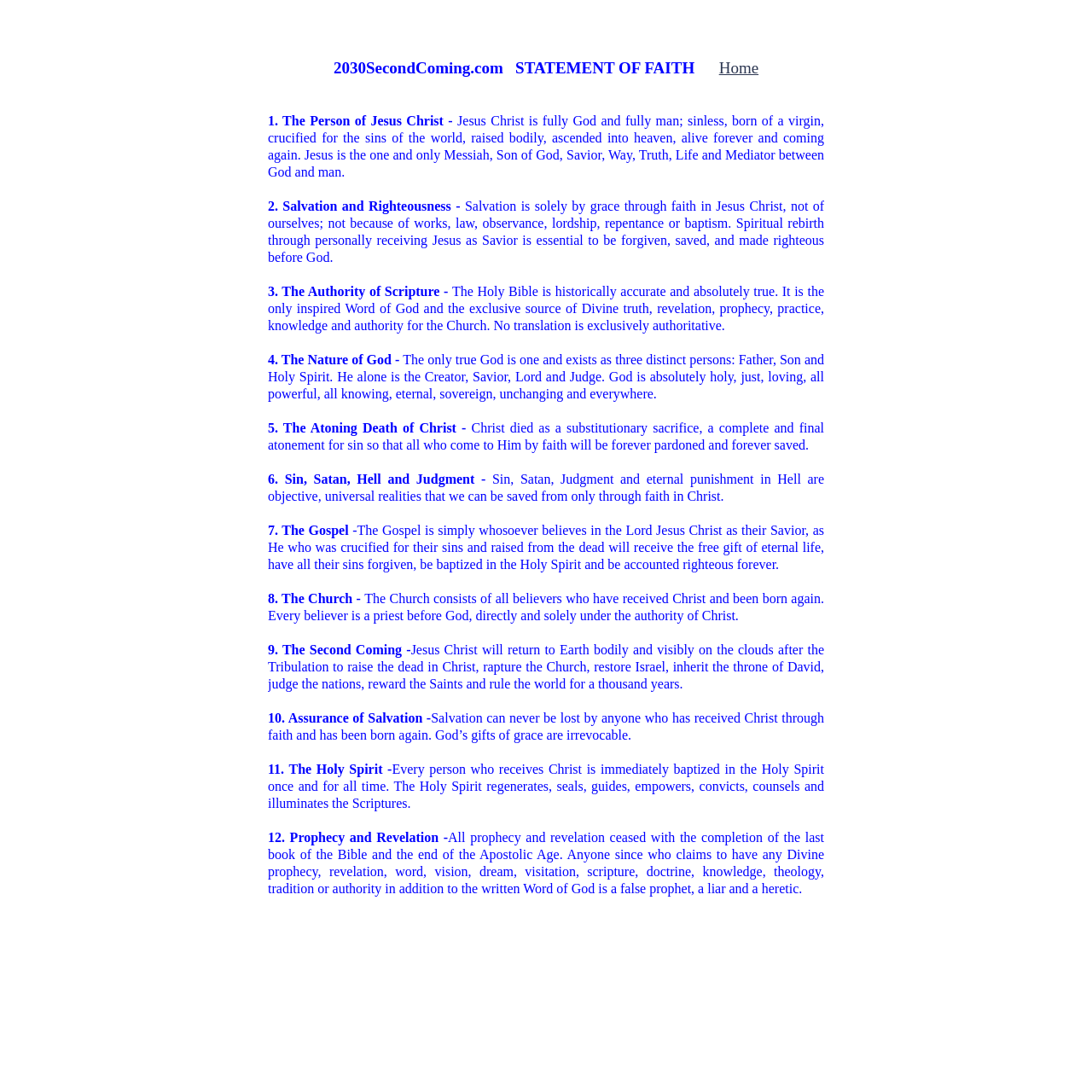Using the description: "admin", identify the bounding box of the corresponding UI element in the screenshot.

None